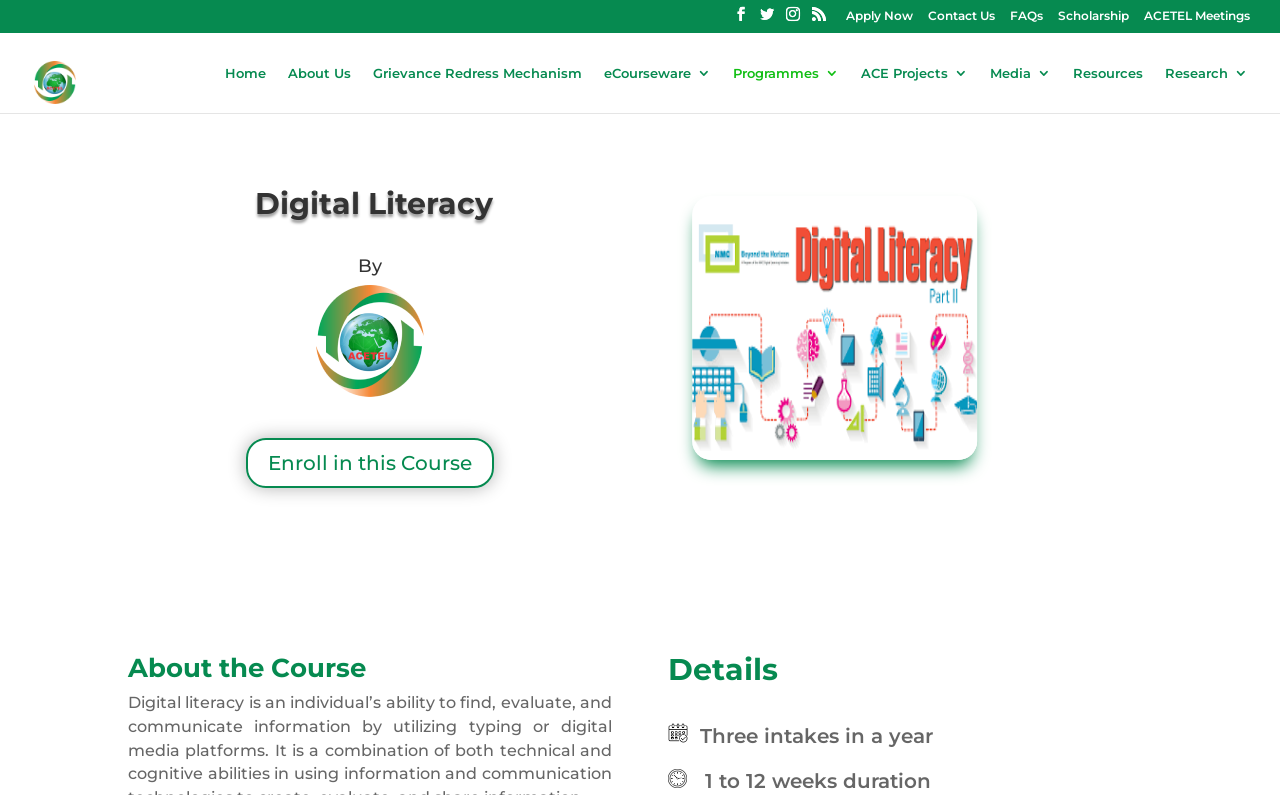Determine the bounding box for the described UI element: "alt="NOUN ACETEL"".

[0.027, 0.078, 0.075, 0.101]